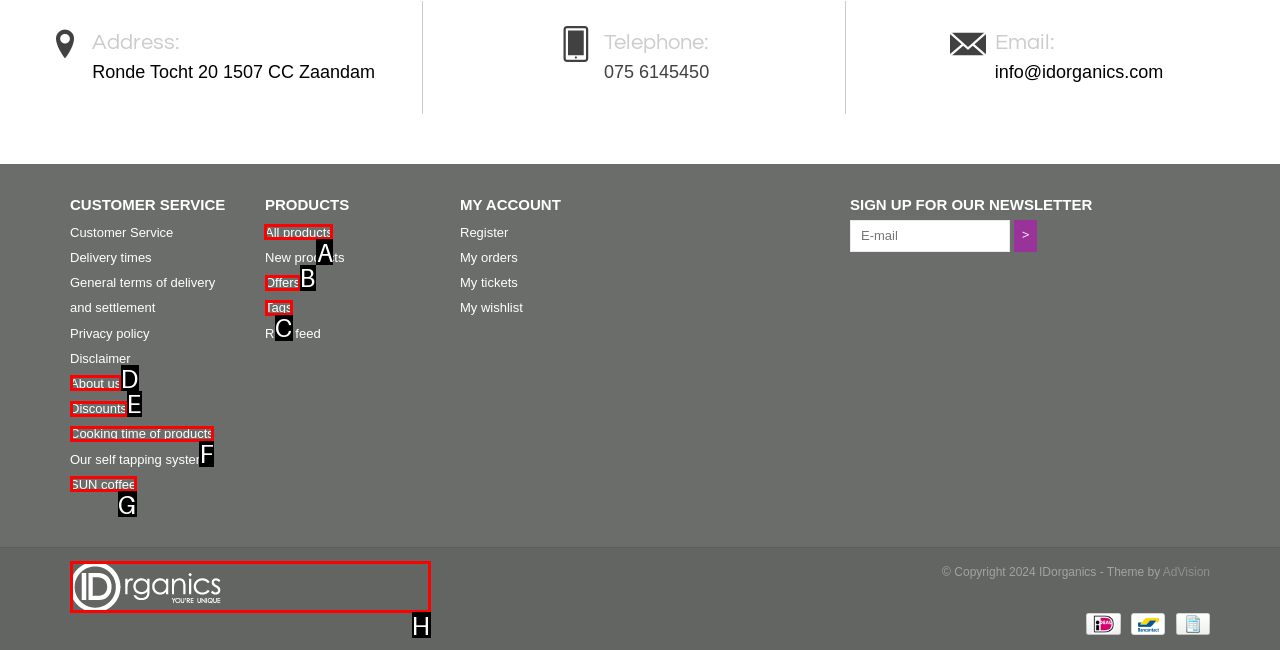Select the correct UI element to click for this task: Get all products.
Answer using the letter from the provided options.

A